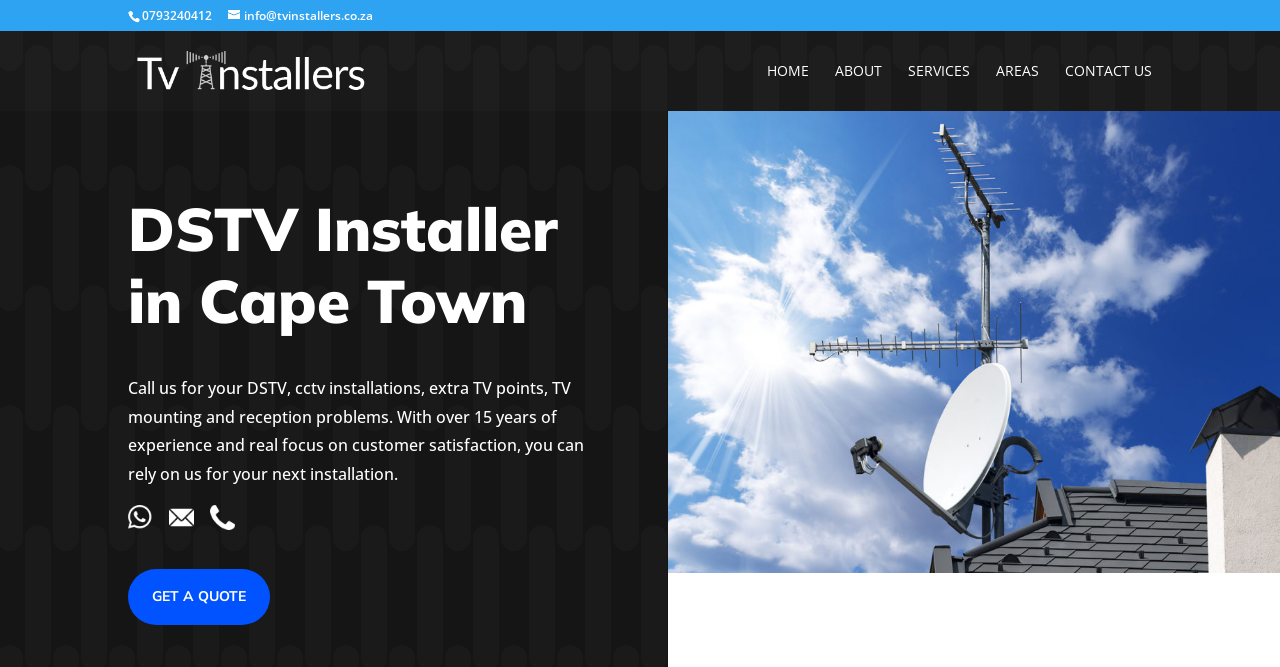Identify the bounding box coordinates of the specific part of the webpage to click to complete this instruction: "Click the 'info@tvinstallers.co.za' email link".

[0.178, 0.01, 0.291, 0.036]